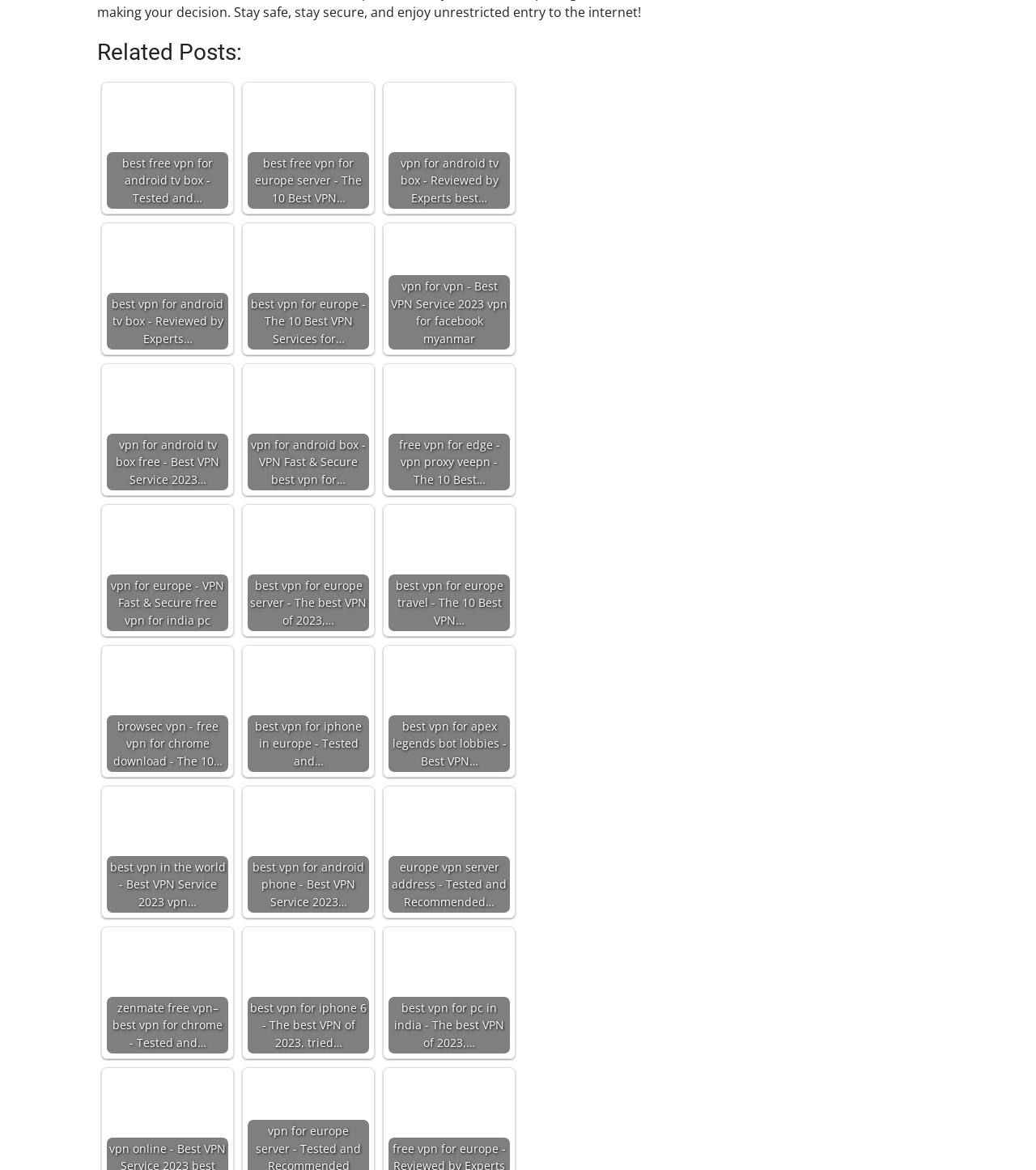Please mark the clickable region by giving the bounding box coordinates needed to complete this instruction: "Click on 'best free vpn for android tv box - Tested and…'".

[0.103, 0.075, 0.22, 0.179]